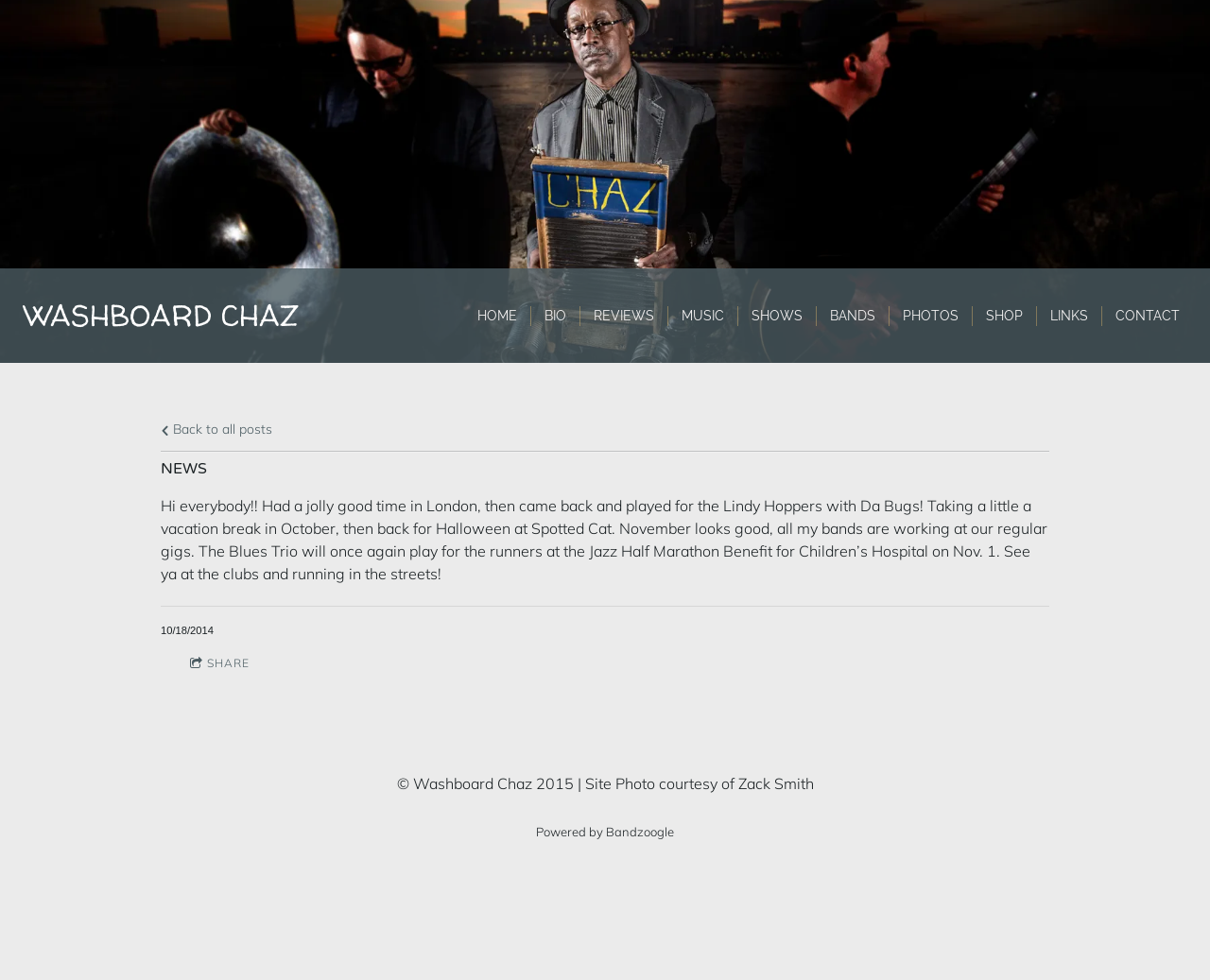Analyze the image and answer the question with as much detail as possible: 
What is the type of music the musician plays?

The type of music the musician plays can be inferred by looking at the mention of 'The Blues Trio' in the article text, which suggests that the musician plays blues music.